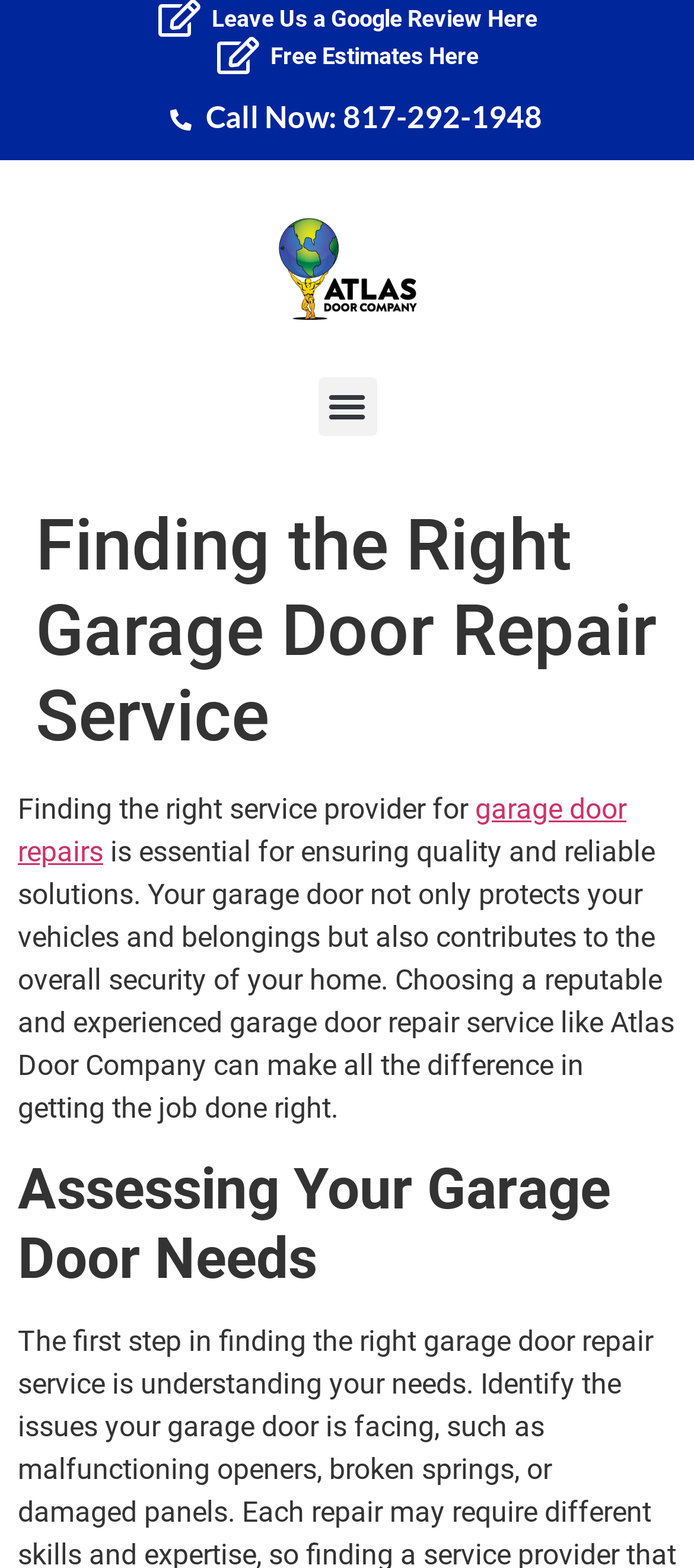Locate the bounding box for the described UI element: "Menu". Ensure the coordinates are four float numbers between 0 and 1, formatted as [left, top, right, bottom].

[0.458, 0.24, 0.542, 0.278]